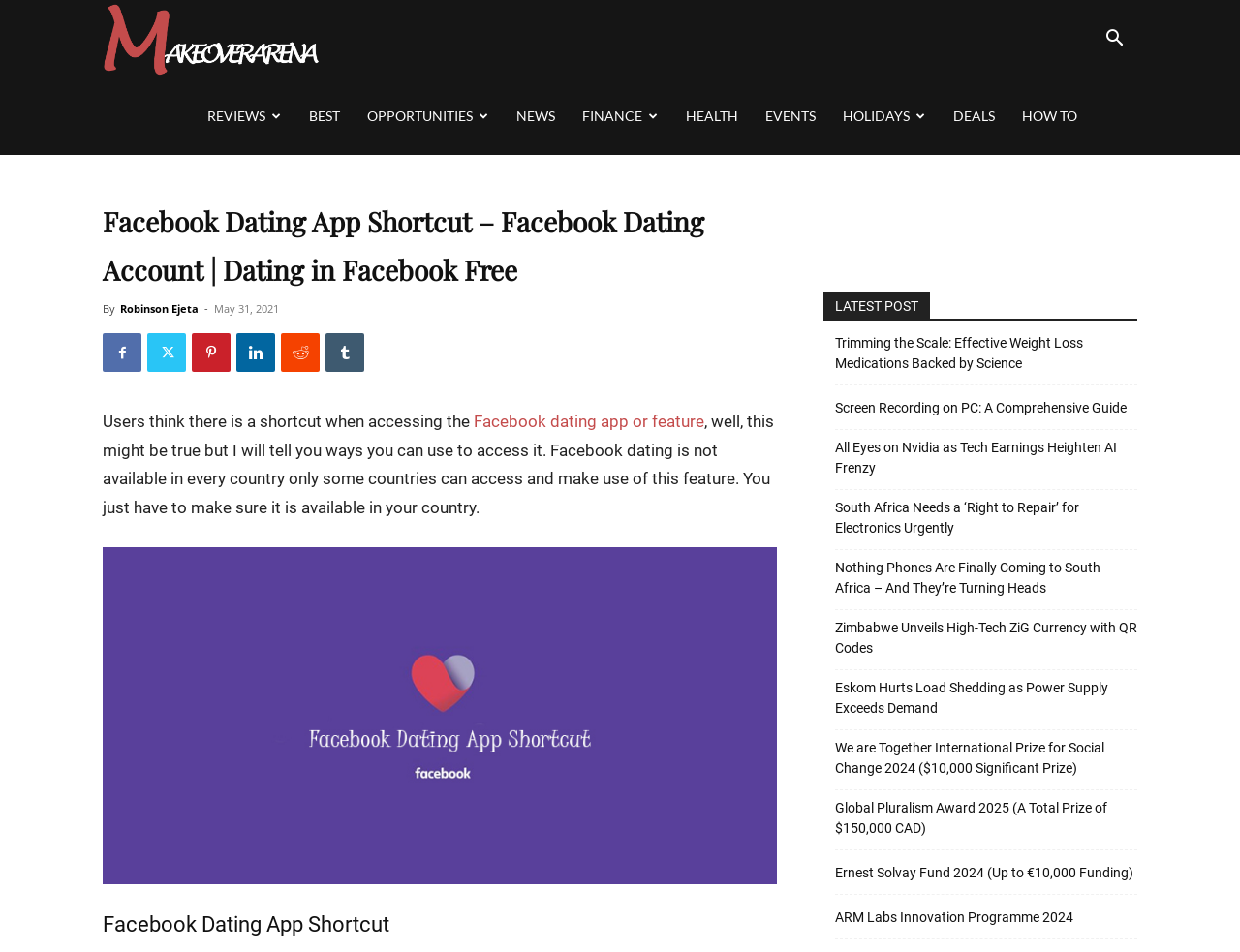Determine the bounding box coordinates for the area that needs to be clicked to fulfill this task: "Read Trimming the Scale: Effective Weight Loss Medications Backed by Science article". The coordinates must be given as four float numbers between 0 and 1, i.e., [left, top, right, bottom].

[0.673, 0.35, 0.917, 0.393]